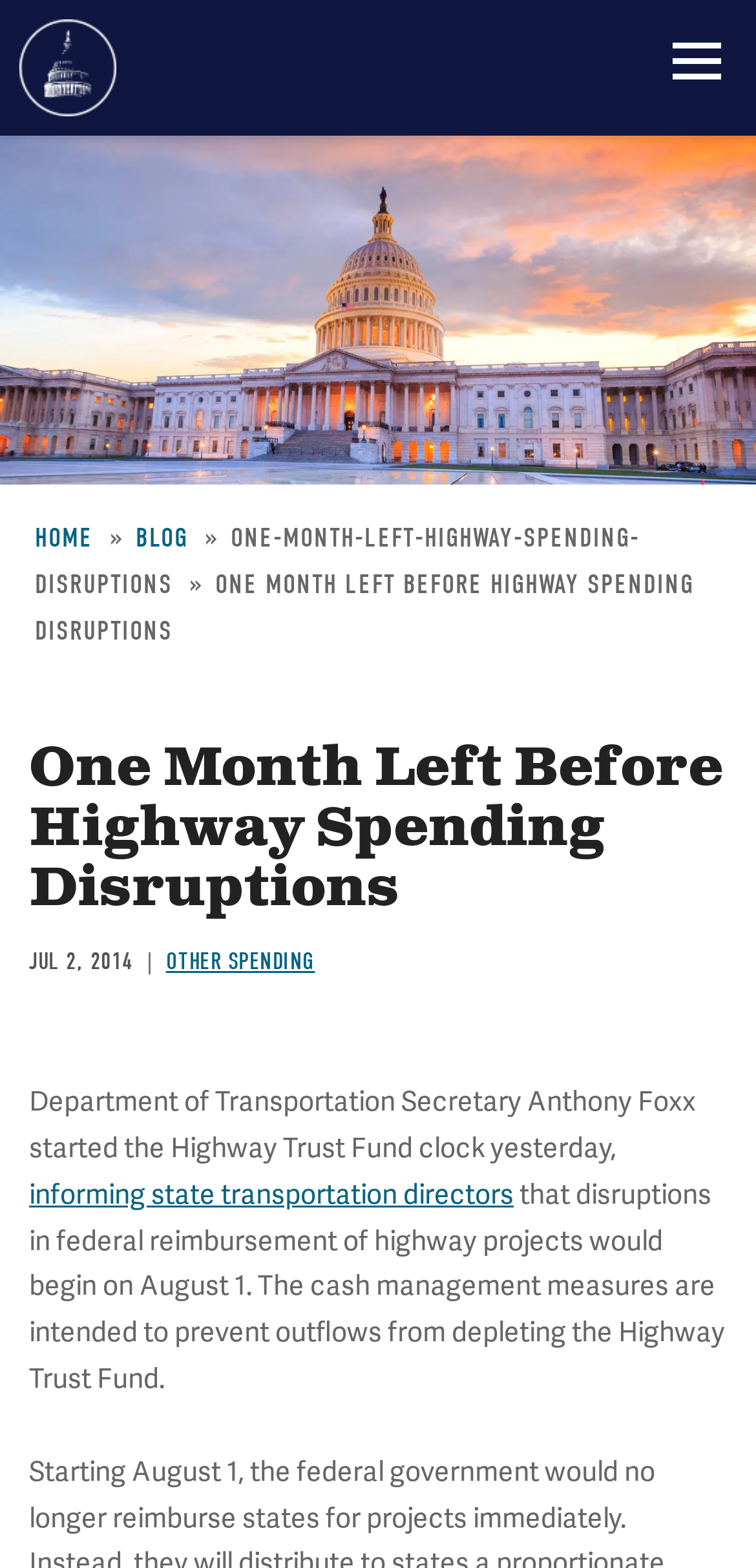What is the date of the blog post?
Please give a well-detailed answer to the question.

I found the answer by looking at the time element which has a child static text element with the text 'JUL 2, 2014'.